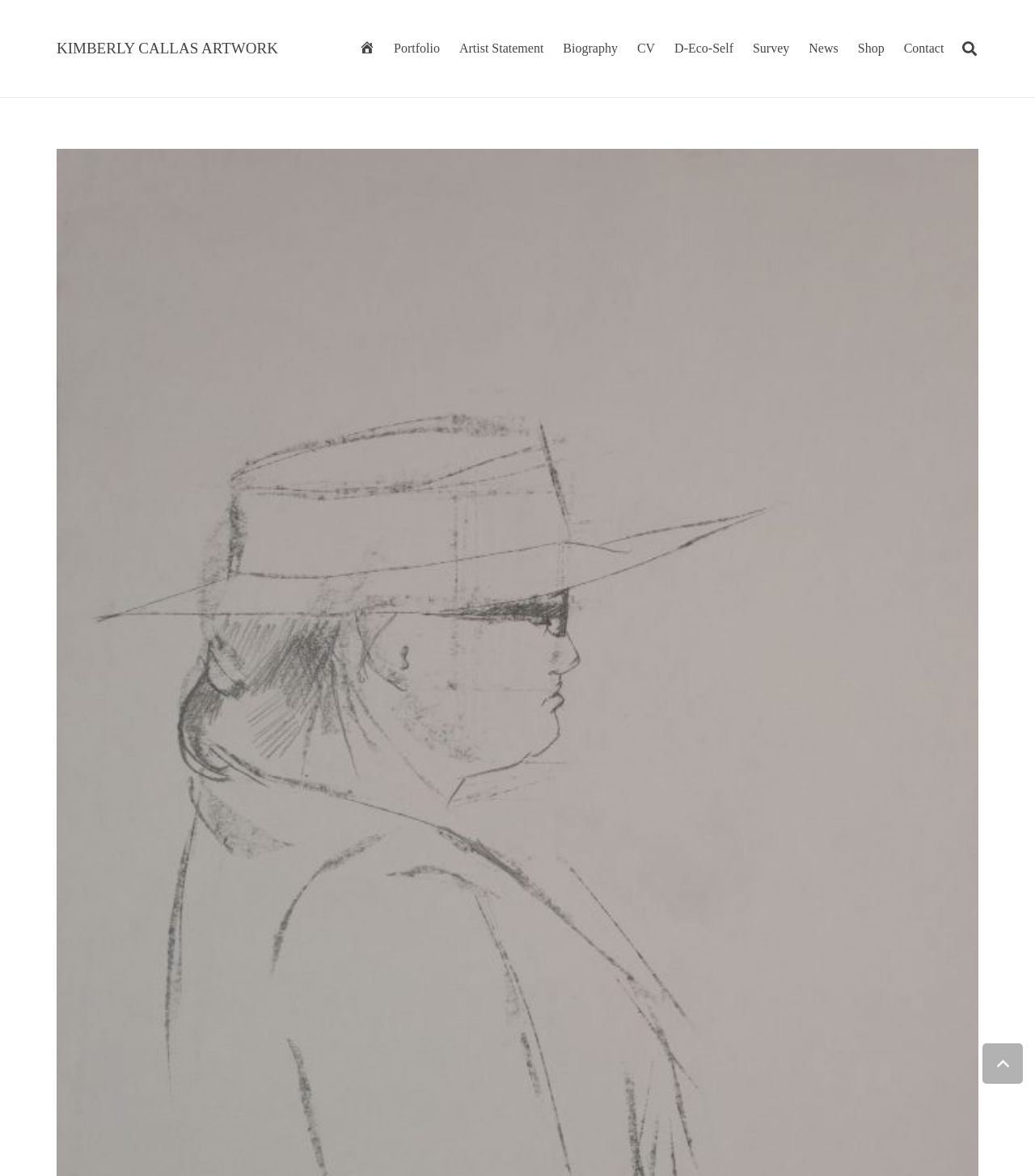Use a single word or phrase to answer the question: How many navigation links are there?

9